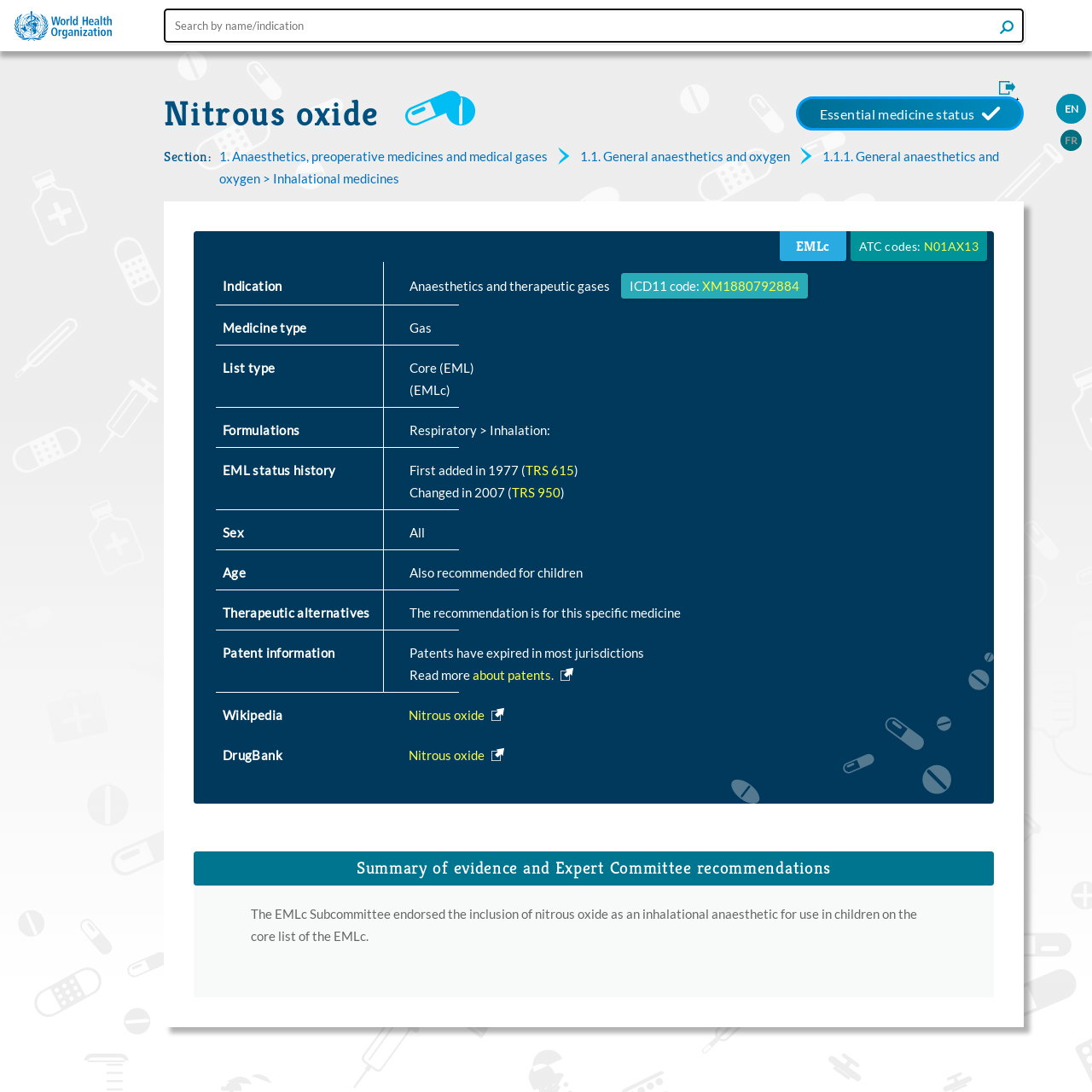What is the indication of the medicine?
Could you give a comprehensive explanation in response to this question?

The indication of the medicine can be found in the StaticText 'Anaesthetics and therapeutic gases' which is a child of the root element.